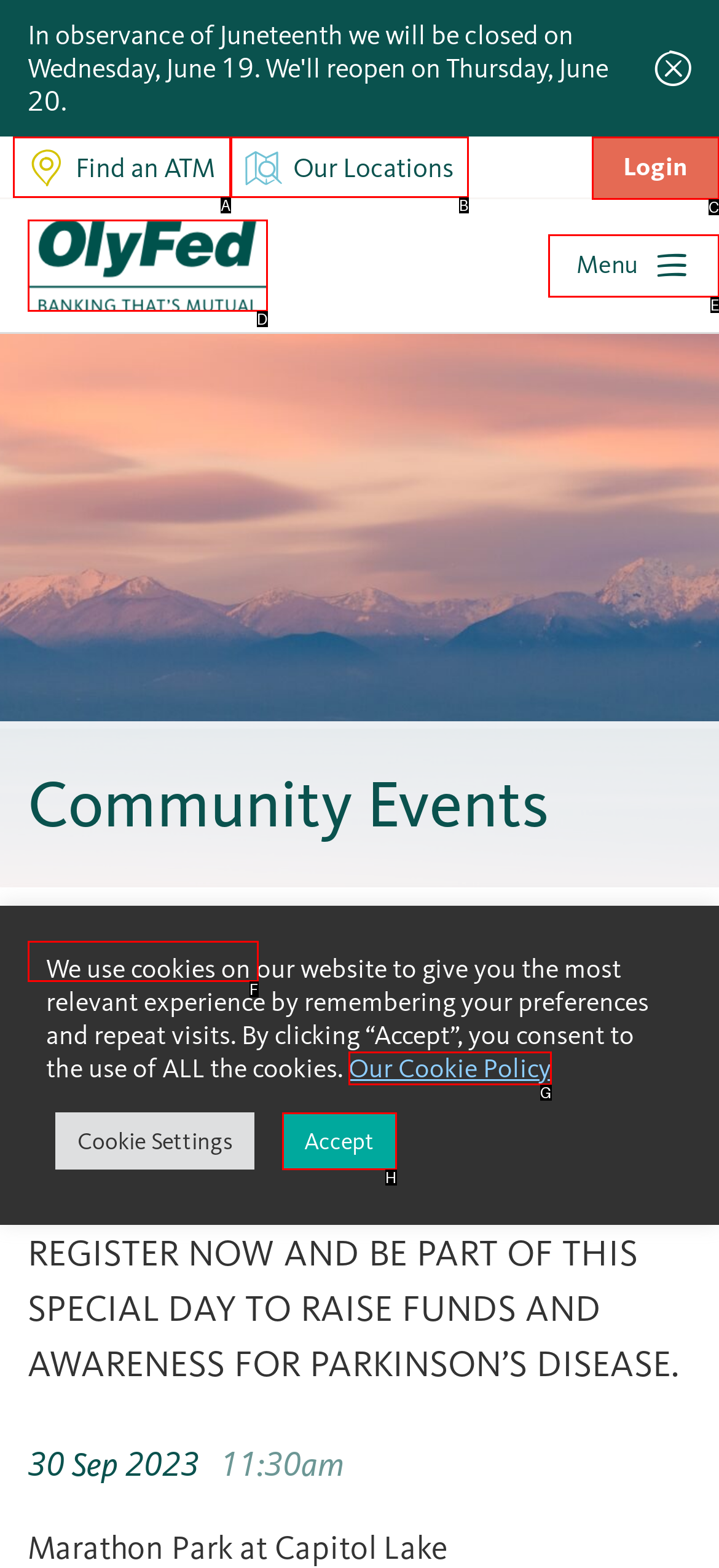Which UI element corresponds to this description: September 2023
Reply with the letter of the correct option.

F